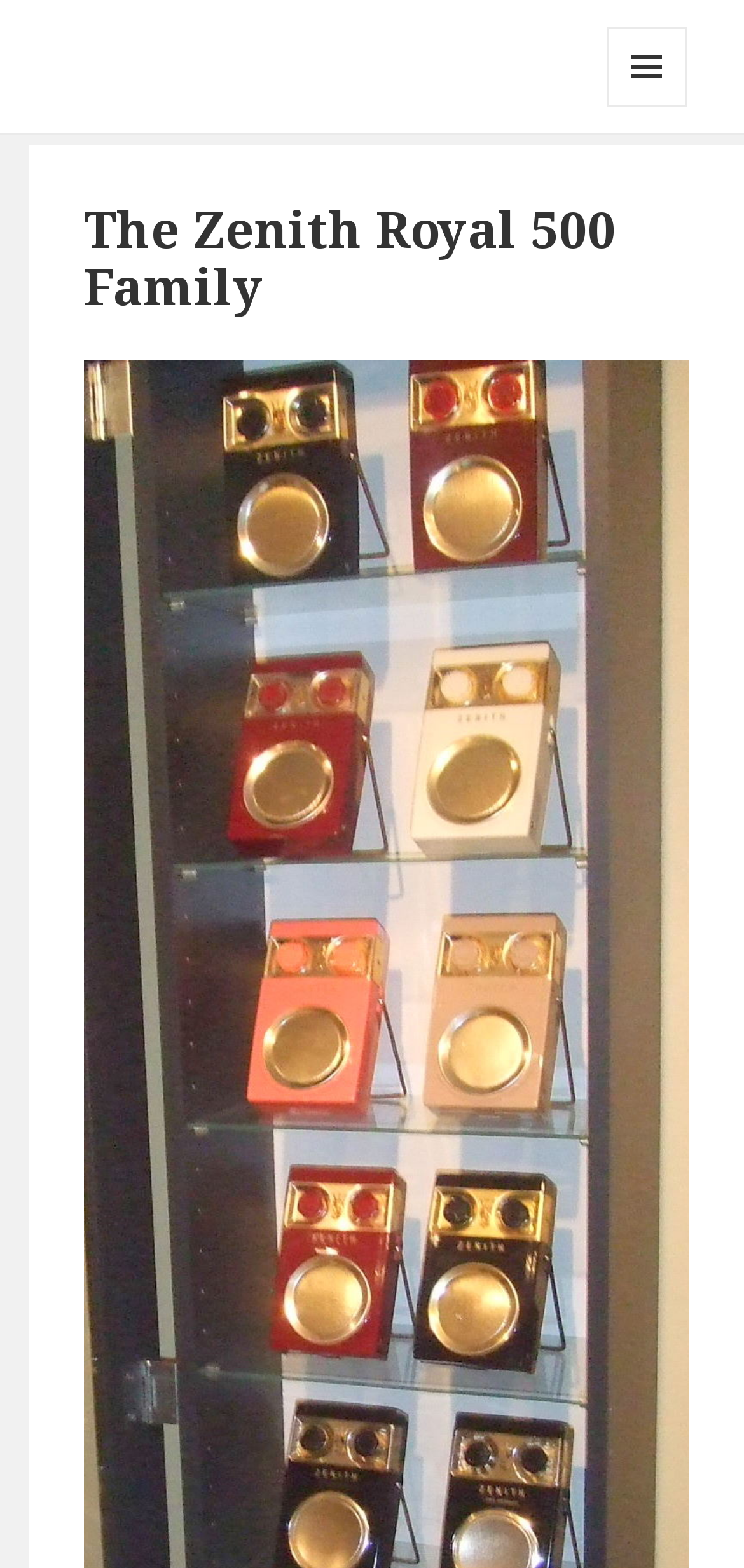Please determine the heading text of this webpage.

The Zenith Royal 500 Family